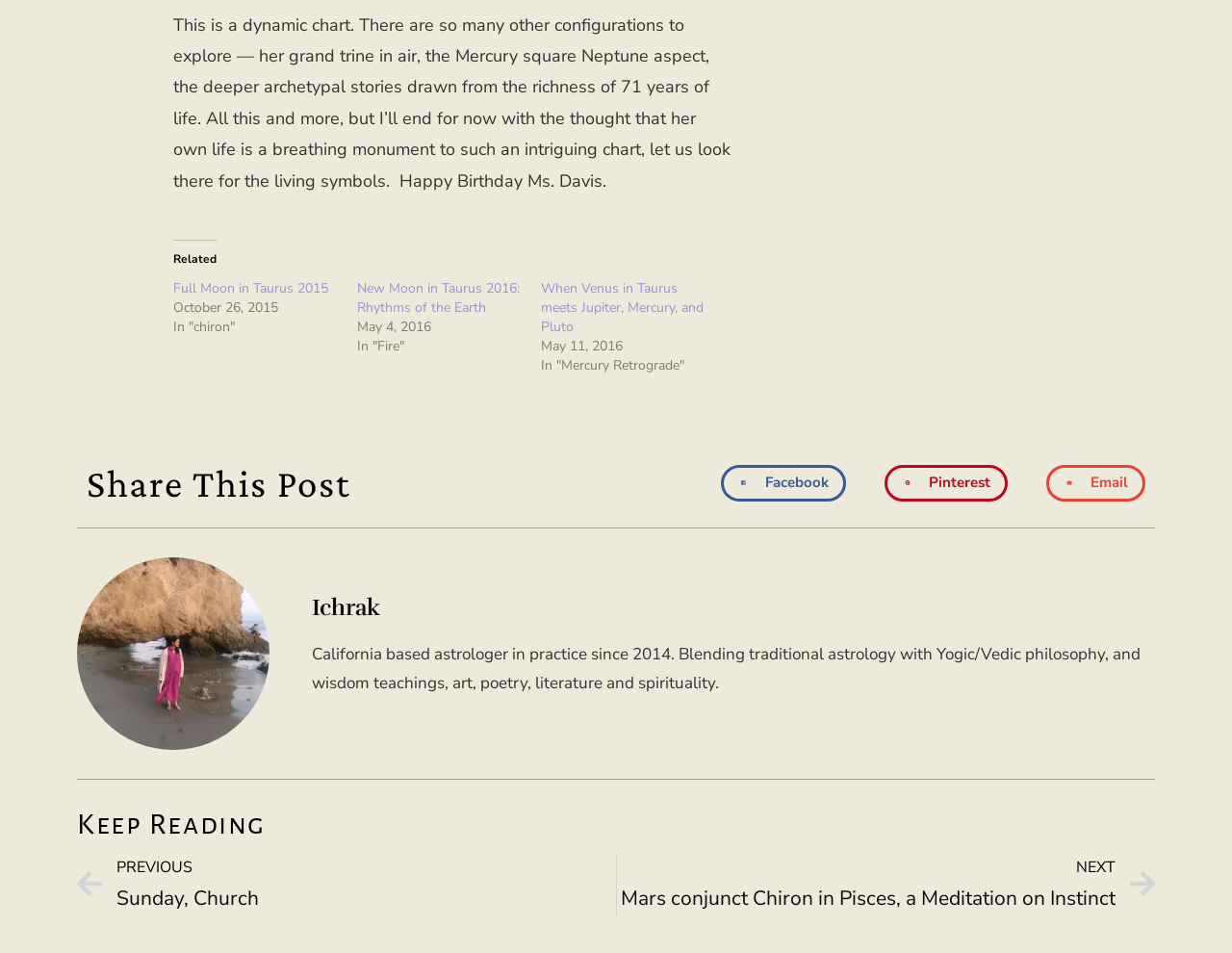Respond to the question below with a single word or phrase:
What is the last option to share the post?

Email